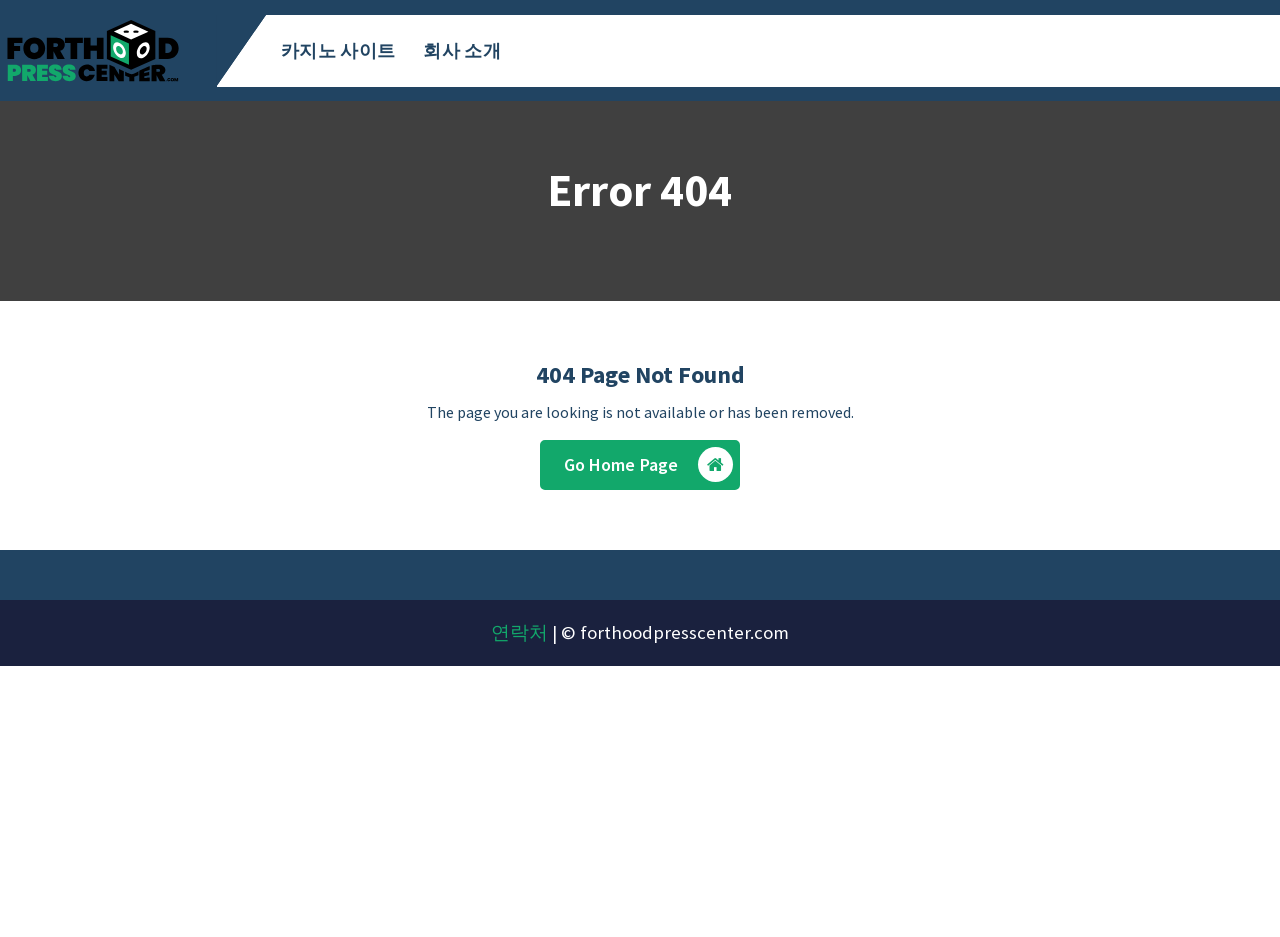Use one word or a short phrase to answer the question provided: 
What is the alternative action provided?

Go Home Page